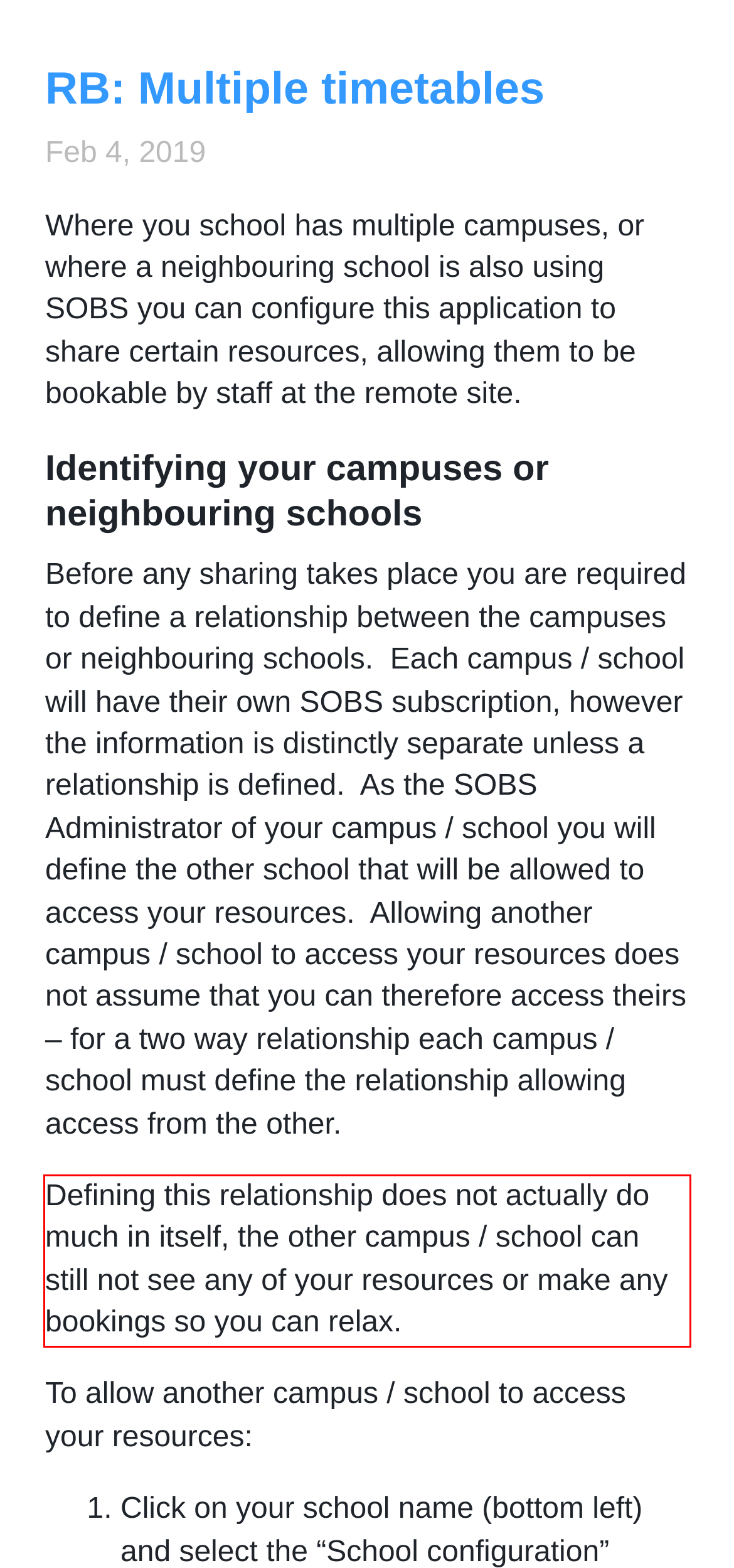Given the screenshot of a webpage, identify the red rectangle bounding box and recognize the text content inside it, generating the extracted text.

Defining this relationship does not actually do much in itself, the other campus / school can still not see any of your resources or make any bookings so you can relax.